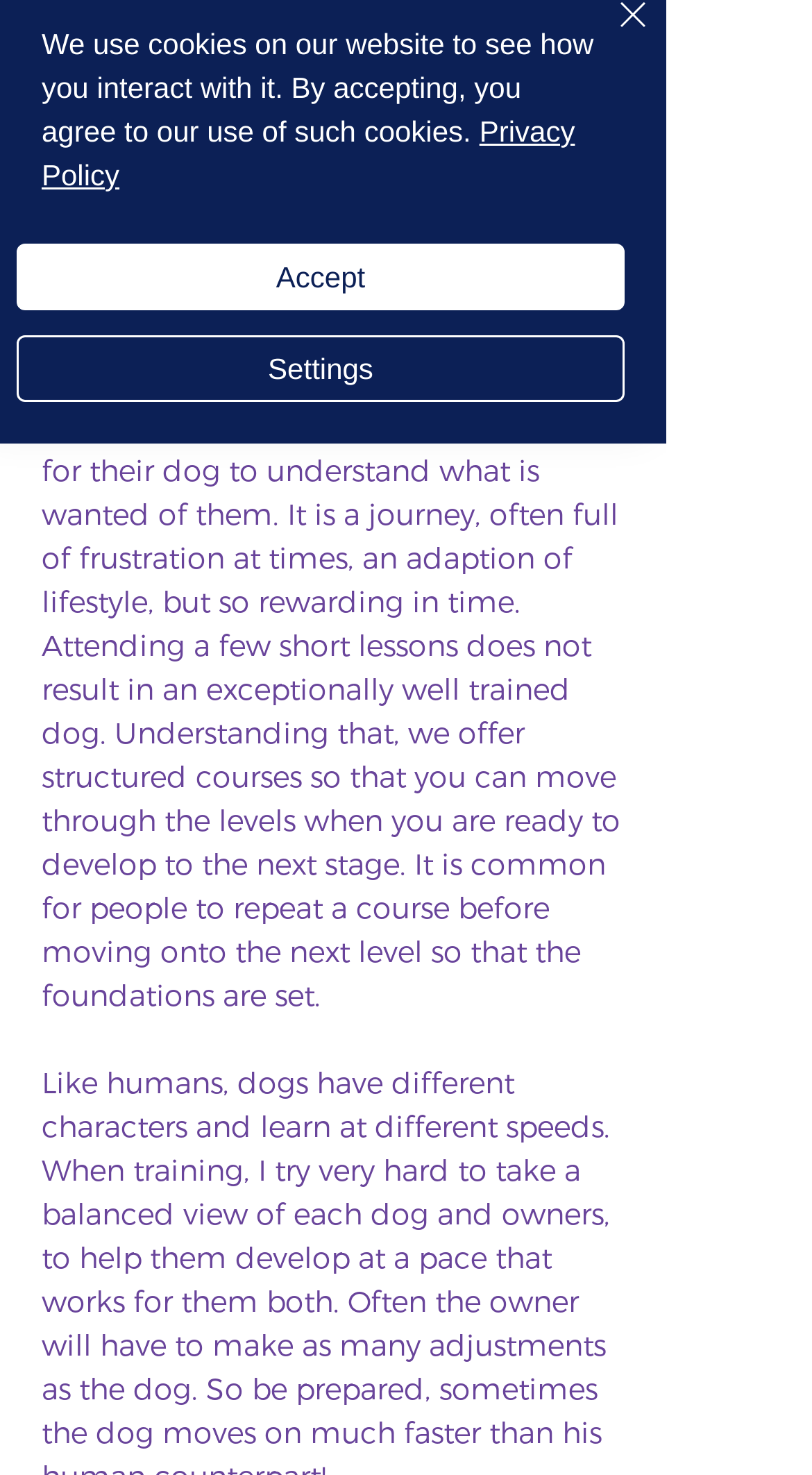Provide the bounding box coordinates of the HTML element this sentence describes: "CONTACT ME".

[0.205, 0.072, 0.615, 0.131]